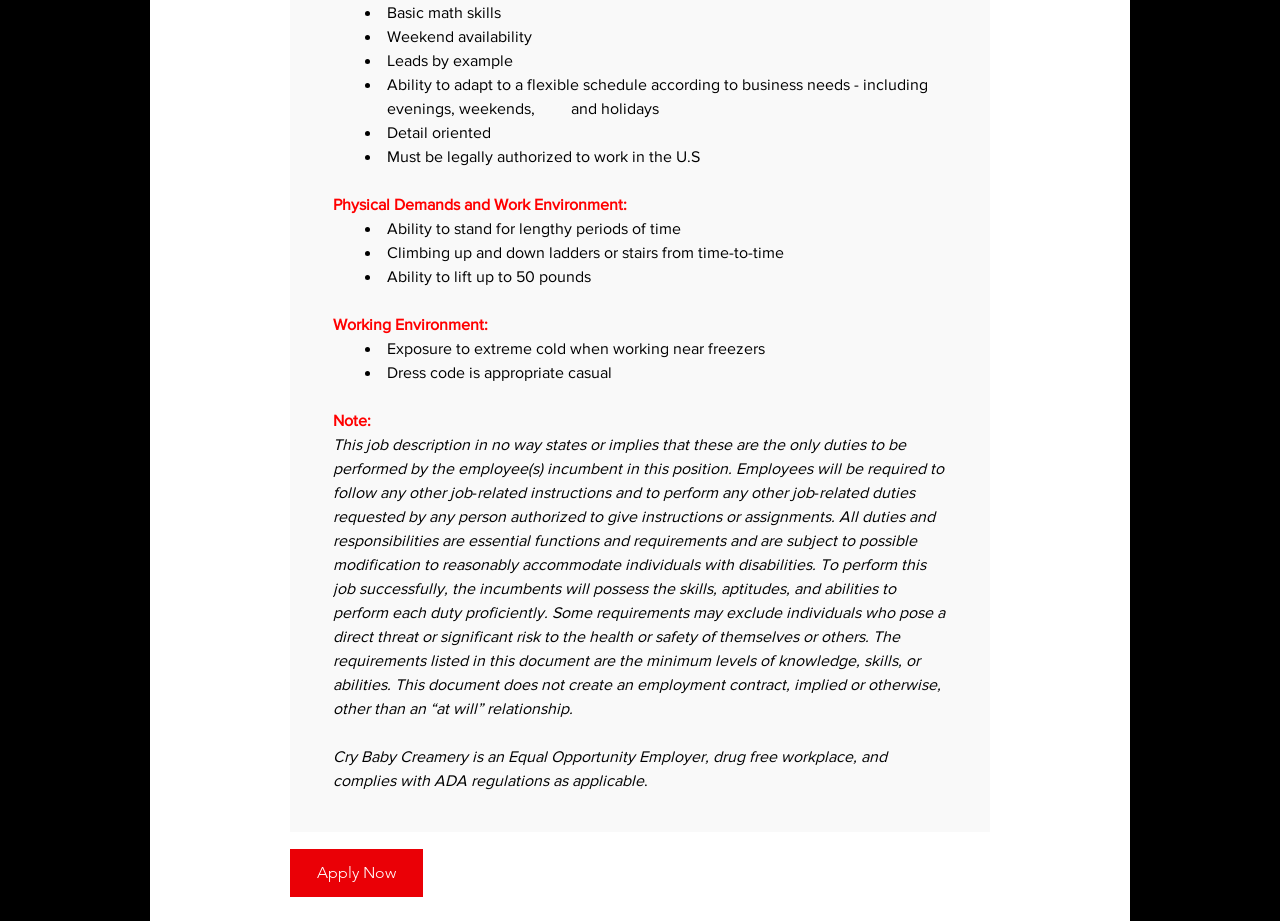What is the maximum weight an employee can lift?
Please respond to the question with a detailed and thorough explanation.

According to the 'Physical Demands and Work Environment' section, one of the requirements is the 'Ability to lift up to 50 pounds', implying that employees need to be capable of lifting weights up to 50 pounds.